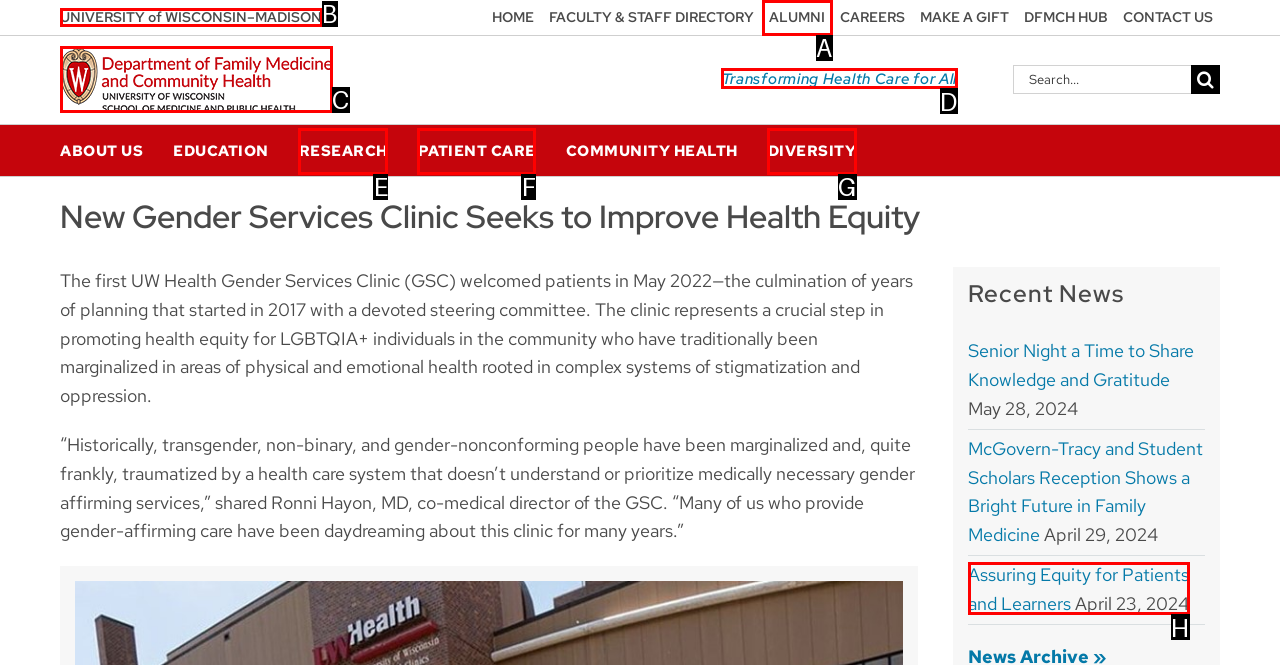Which option aligns with the description: Transforming Health Care for All? Respond by selecting the correct letter.

D